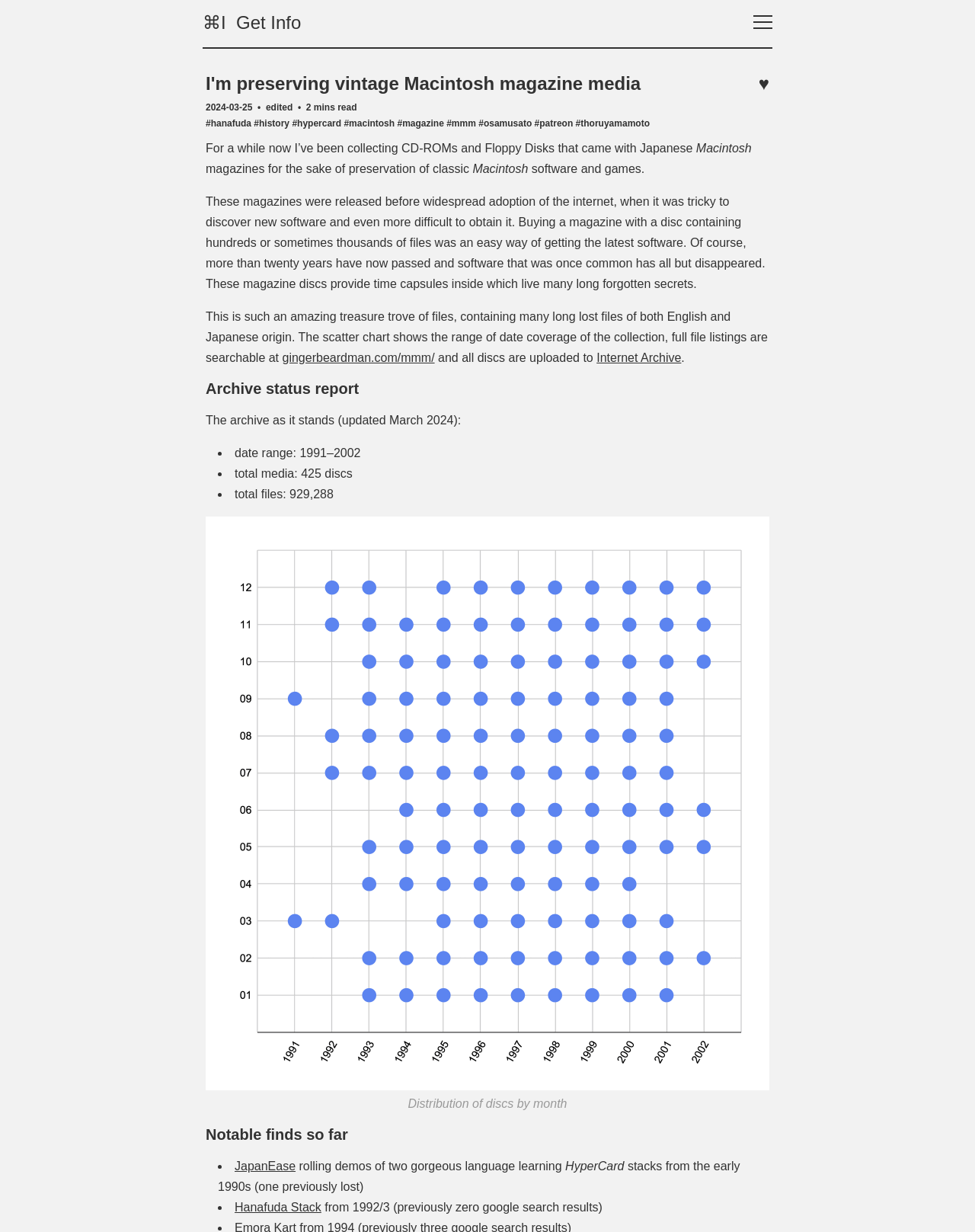What is the range of dates covered by the collection?
Refer to the image and provide a detailed answer to the question.

I found the range of dates covered by the collection by looking at the archive status report, where it says 'date range: 1991-2002'.